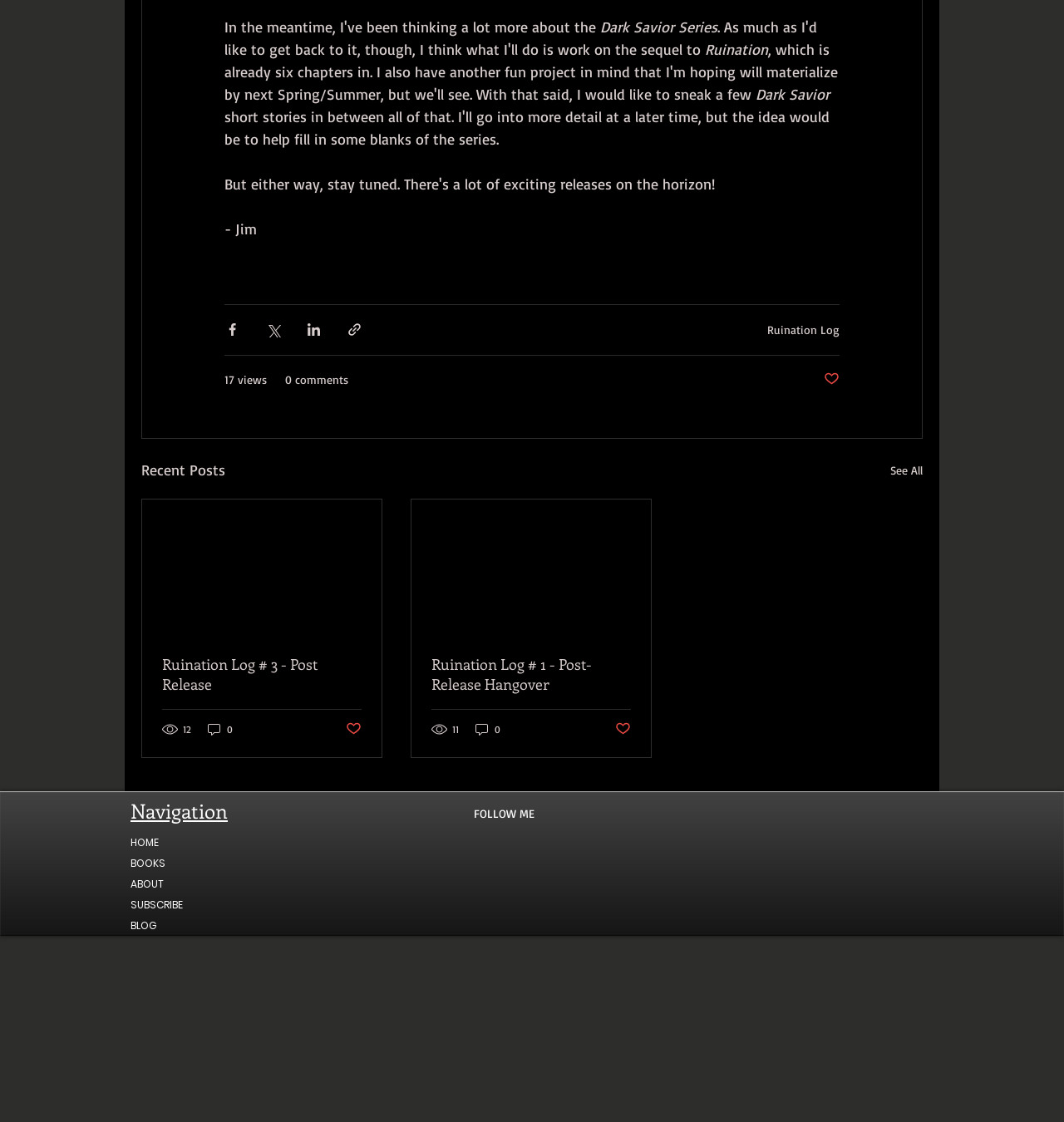Please identify the bounding box coordinates of the element that needs to be clicked to perform the following instruction: "Share via Facebook".

[0.211, 0.287, 0.226, 0.301]